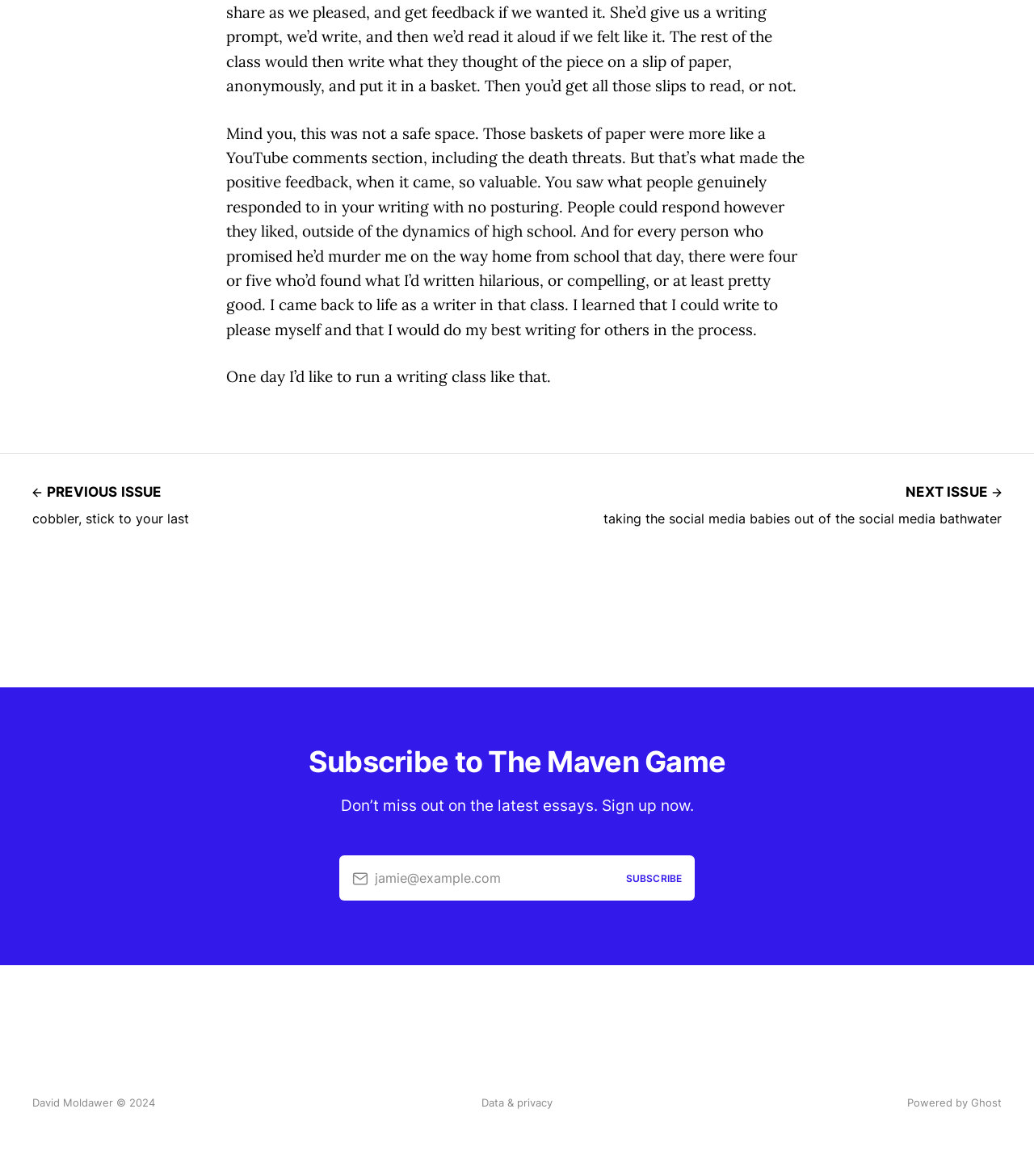Based on the image, please respond to the question with as much detail as possible:
What is the author's intention in the writing class?

The author mentions that they learned to write to please themselves in the writing class, which suggests that the author's intention was to focus on their own writing goals rather than seeking external validation.